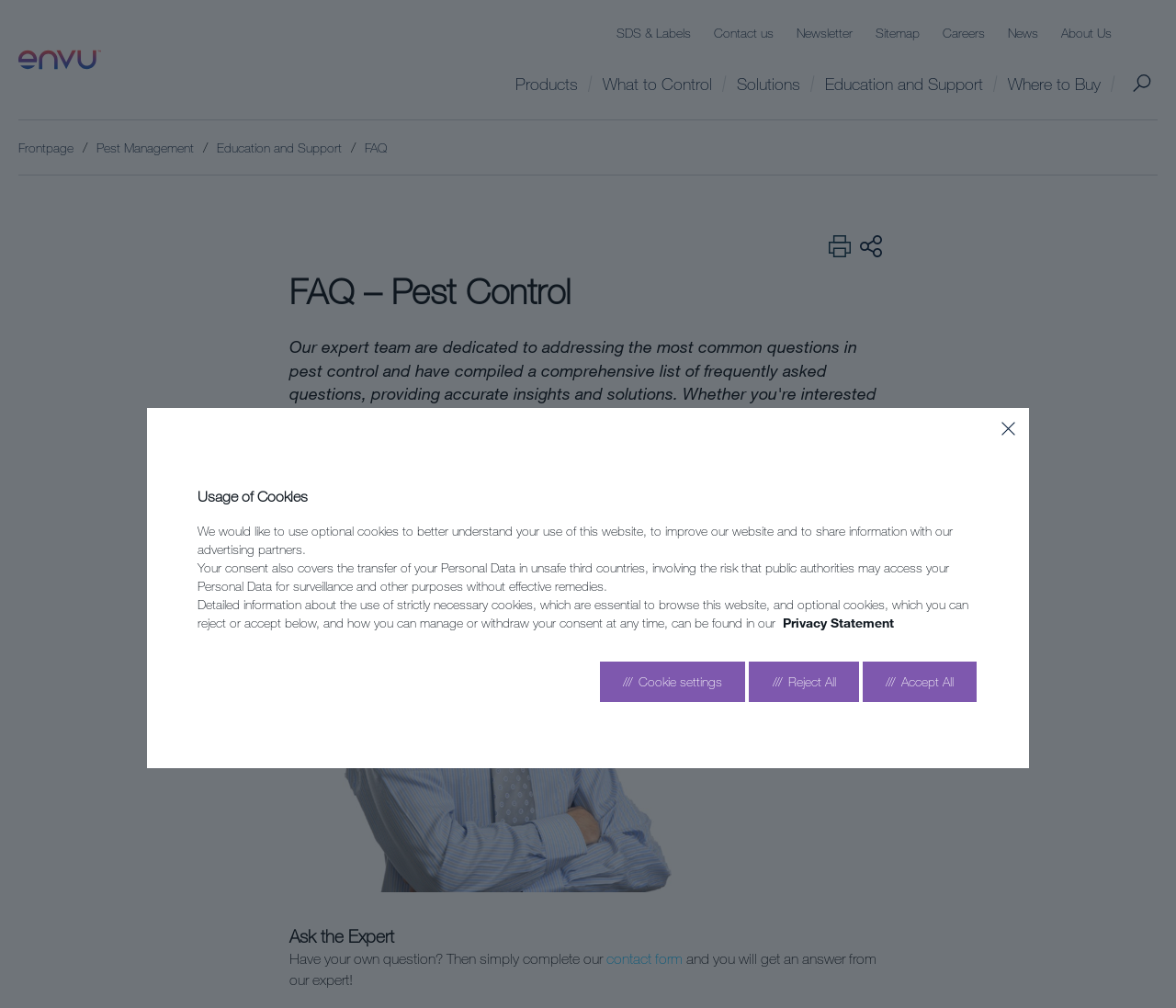Identify the bounding box coordinates of the part that should be clicked to carry out this instruction: "Search for something".

[0.957, 0.073, 0.984, 0.094]